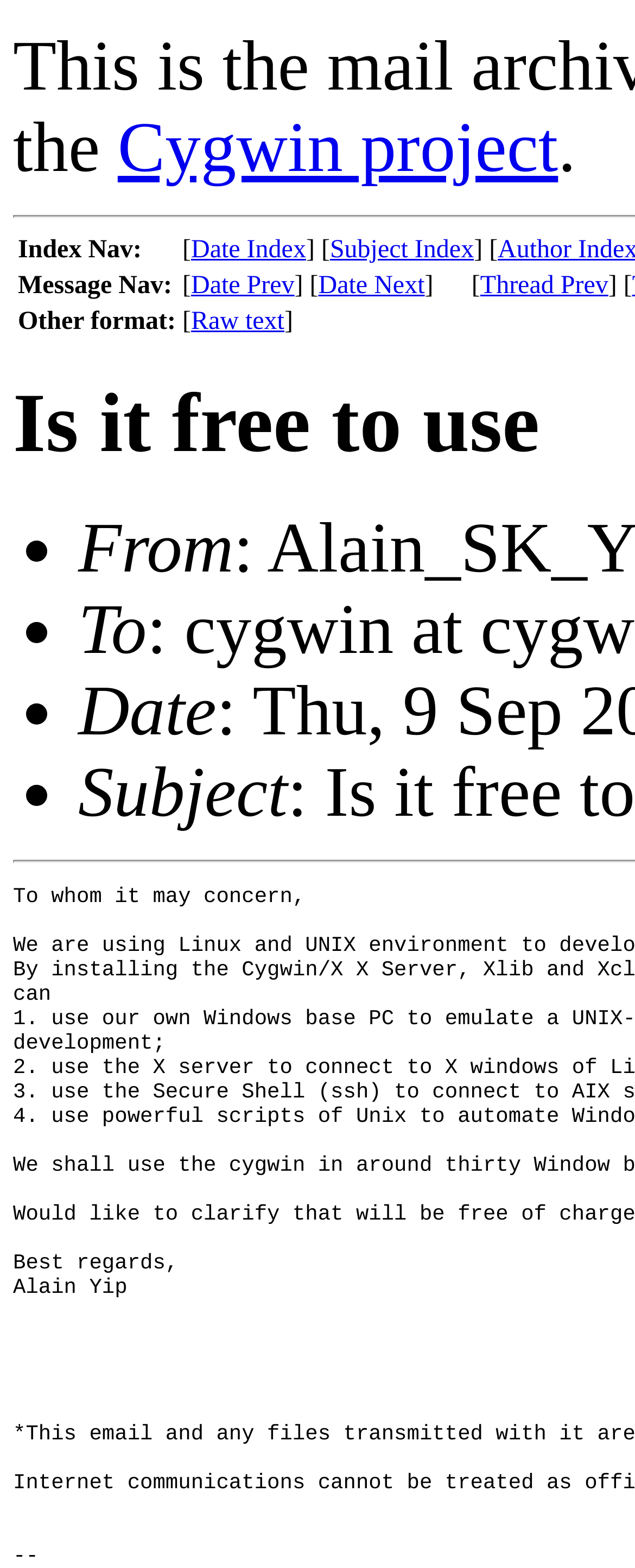Provide a thorough description of this webpage.

The webpage appears to be a discussion forum or mailing list archive page. At the top, there is a link to the "Cygwin project" followed by a period. Below this, there are two sections: "Index Nav" and "Message Nav". The "Index Nav" section has two links, "Date Index" and "Subject Index", which are aligned horizontally. The "Message Nav" section has three links: "Date Prev", "Date Next", and "Thread Prev", also aligned horizontally. Additionally, there is an "Other format" section with a single link, "Raw text".

Further down the page, there is a list of items, each preceded by a bullet point (•). The list items include "From", "To", "Date", and "Subject", which are likely metadata or headers for a message or post. These items are arranged vertically, with each item on a new line.